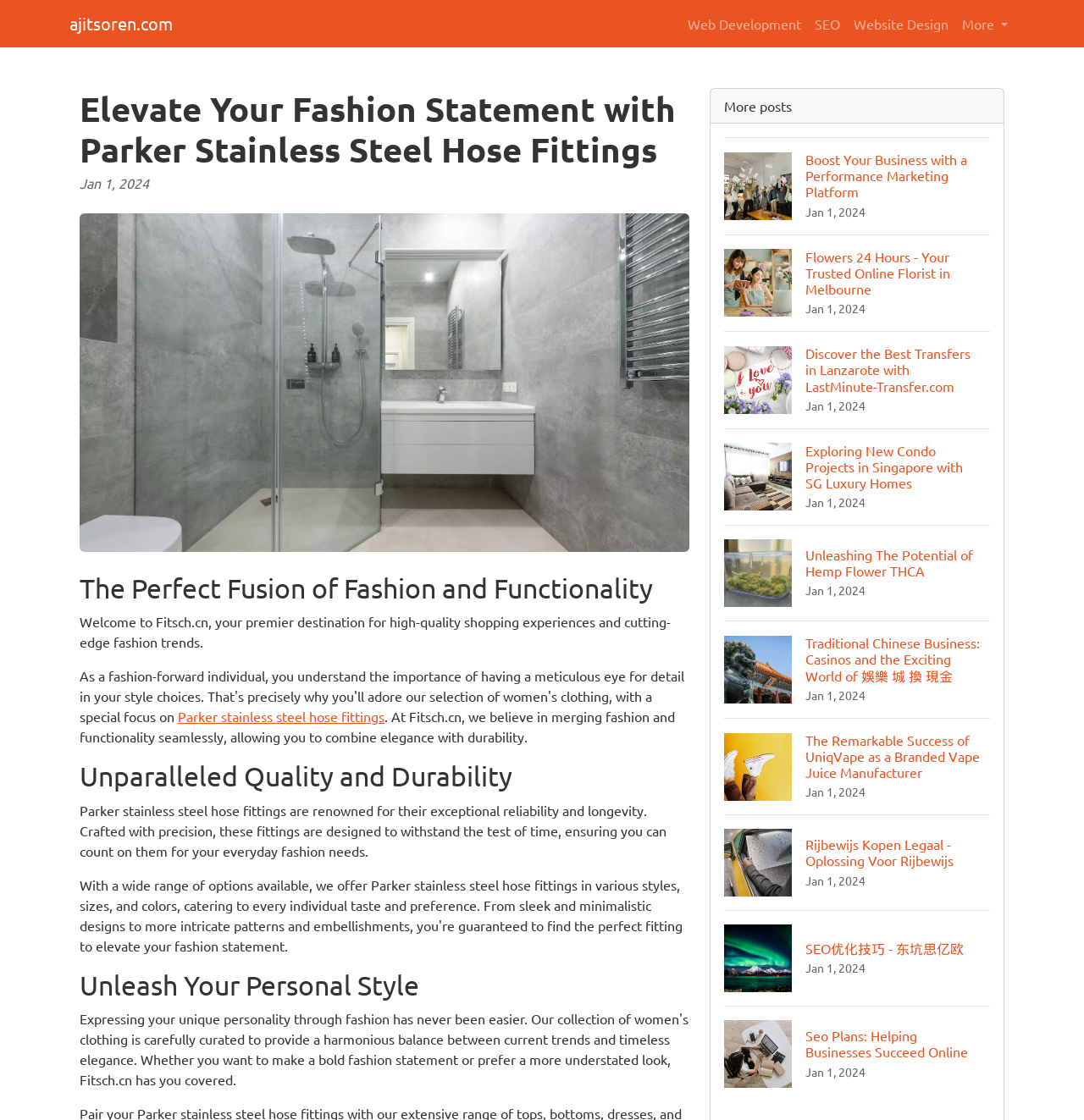Locate the bounding box coordinates of the element that should be clicked to execute the following instruction: "Explore the 'Web Development' option".

[0.628, 0.006, 0.745, 0.036]